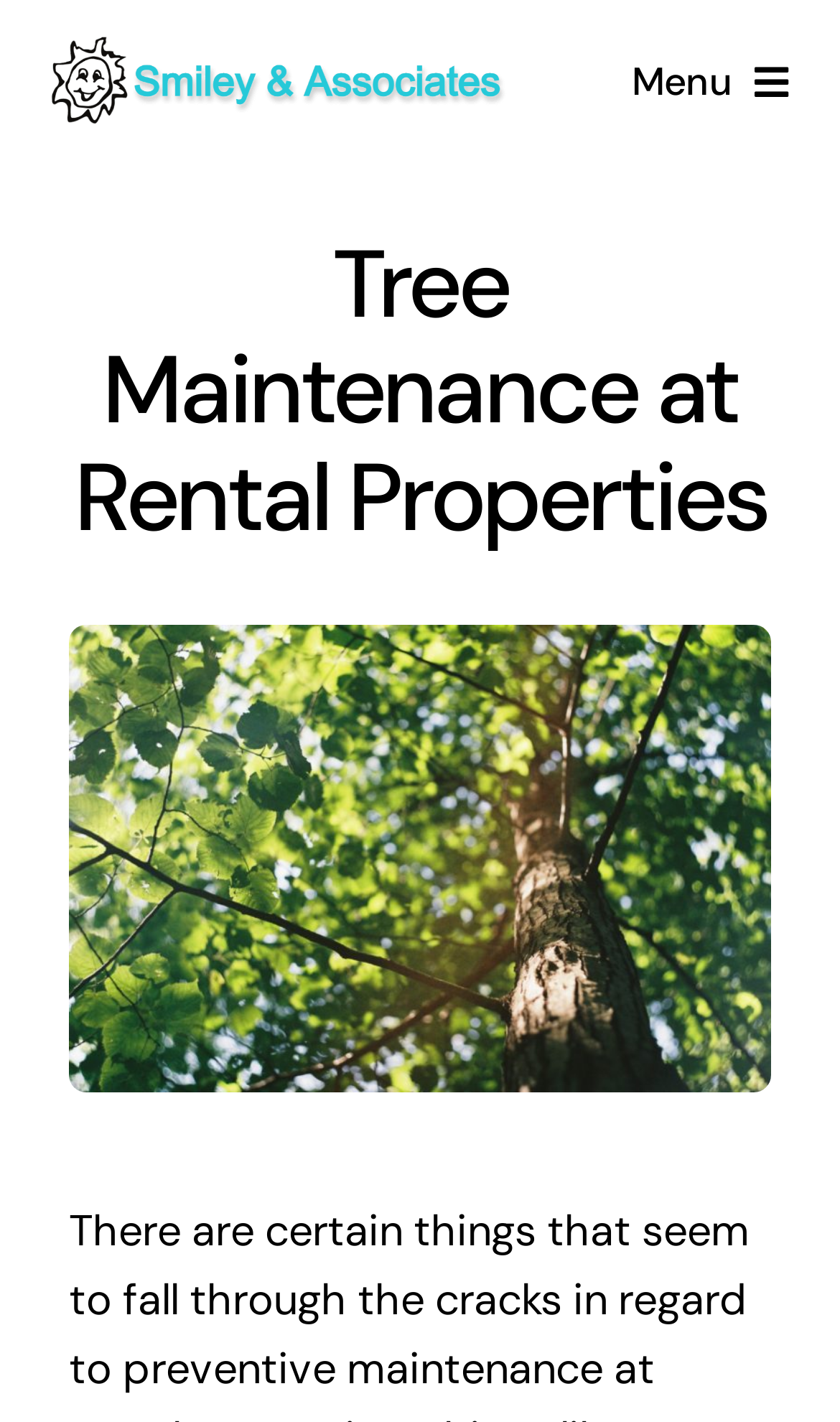Please study the image and answer the question comprehensively:
How many links are in the main navigation menu?

I counted the number of 'link' elements that are children of the 'navigation' element with the description 'Main Menu'. There are 5 links: 'Home', 'Apply to Rent', 'Blog From Headquarters', 'Happy Clients Say', and 'Reach Out'.